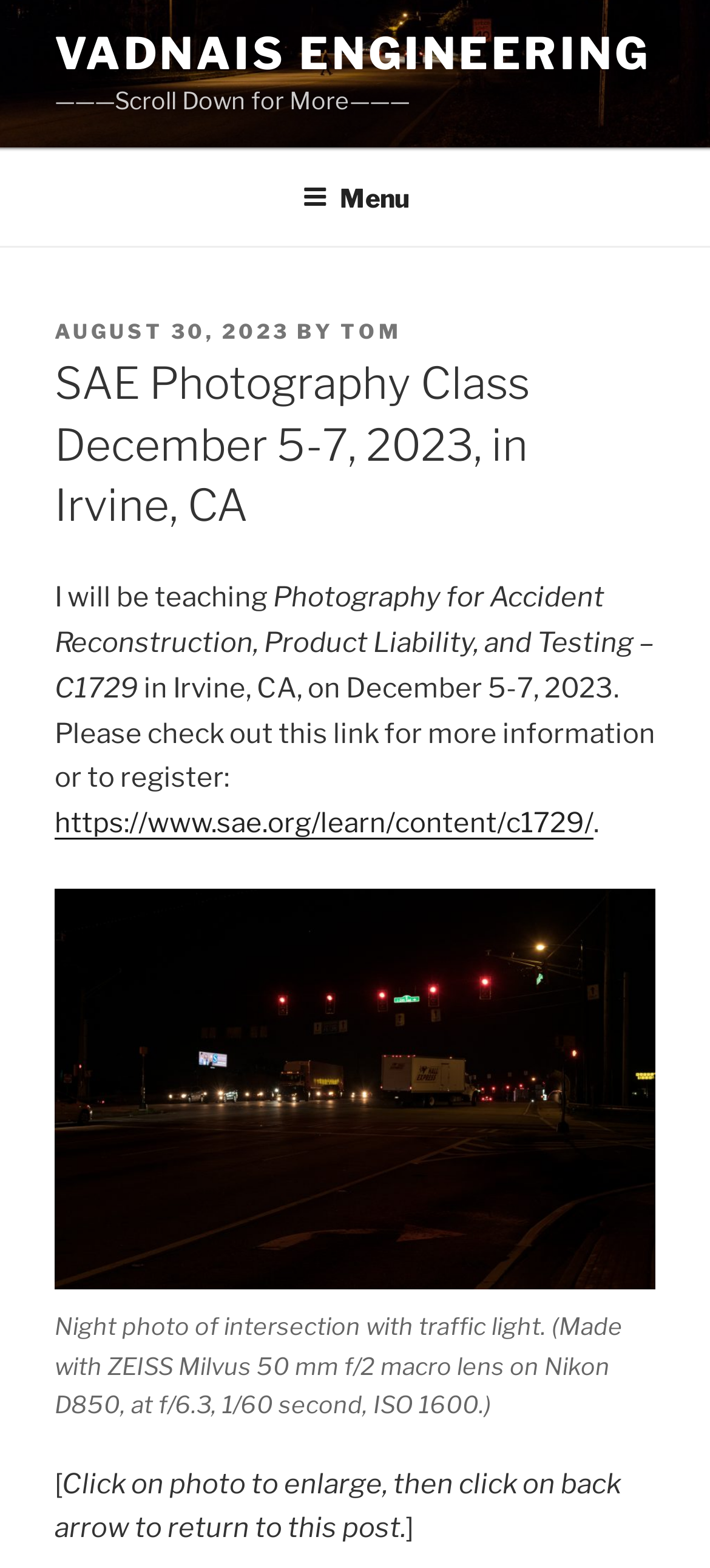Where is the photography class being held?
Using the image as a reference, deliver a detailed and thorough answer to the question.

The location of the photography class can be found in the text section of the webpage, where it says 'in Irvine, CA, on December 5-7, 2023'. This indicates that the class is being held in Irvine, California.